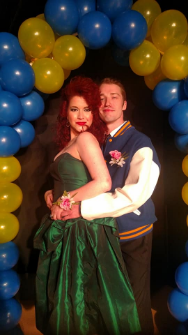What is the man wearing?
Carefully analyze the image and provide a detailed answer to the question.

According to the caption, the man is dressed casually in a blue varsity jacket with yellow details, which suggests a sporty and youthful attire.